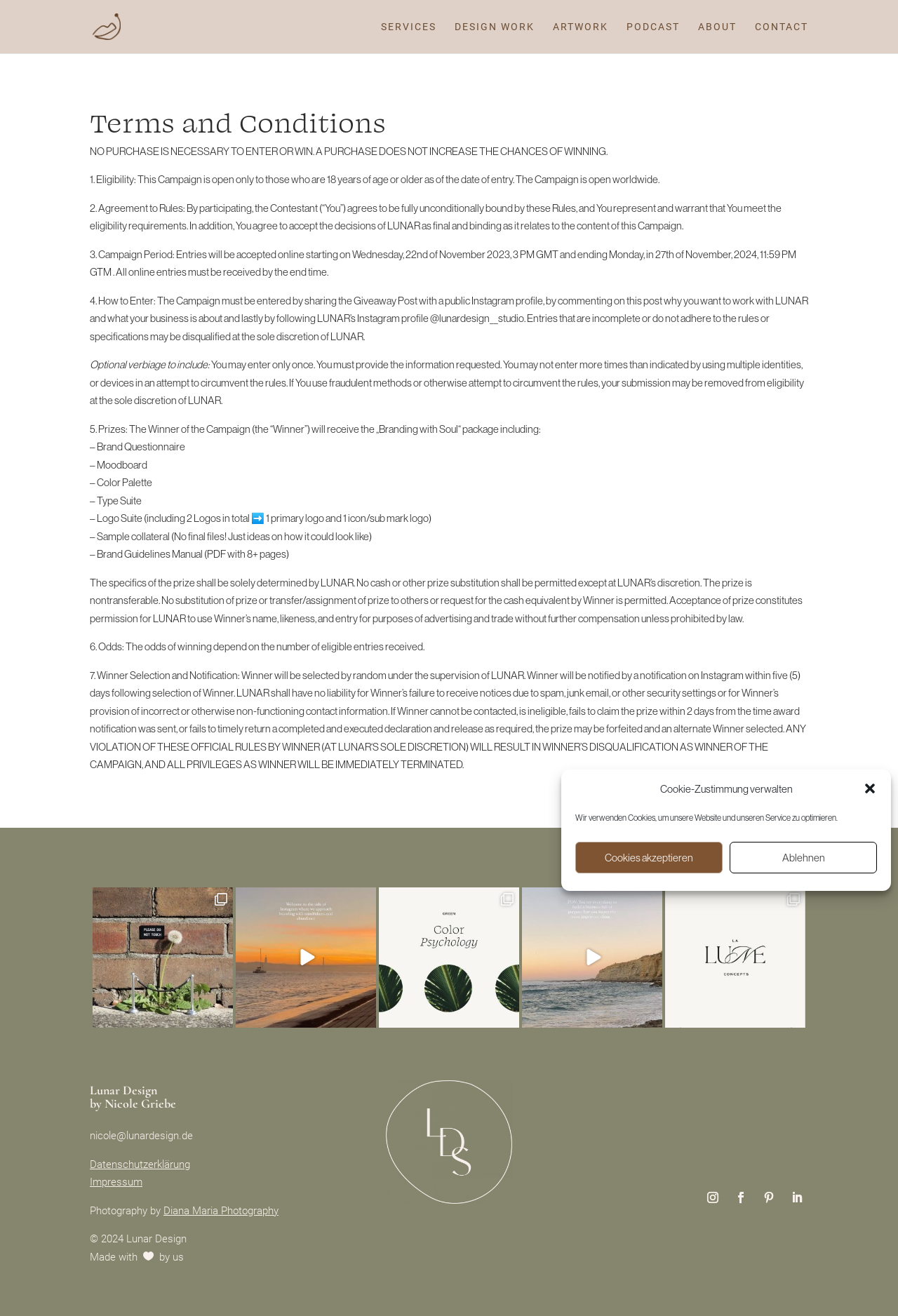Provide a comprehensive caption for the webpage.

The webpage is titled "Terms and Conditions - Lunar Studio" and has a prominent dialog box at the top, taking up about a third of the screen, with a title "Cookie-Zustimmung verwalten" (Cookie Consent Management). The dialog box contains a message about using cookies to optimize the website and service, with two buttons "Cookies akzeptieren" (Accept Cookies) and "Ablehnen" (Decline) below it. There is also a "close-dialog" button at the top right corner of the dialog box.

Below the dialog box, there is a navigation menu with links to "SERVICES", "DESIGN WORK", "ARTWORK", "PODCAST", "ABOUT", and "CONTACT". The menu is centered at the top of the page.

The main content of the page is an article with a heading "Terms and Conditions". The article is divided into sections with headings and paragraphs of text. The text describes the rules and conditions of a campaign, including eligibility, agreement to rules, campaign period, how to enter, and prizes. The prizes include a "Branding with Soul" package with various design elements.

At the bottom of the page, there is a section with links to "Datenschutzerklärung" (Privacy Policy), "Impressum" (Imprint), and "Photography by Diana Maria Photography". There is also a copyright notice "© 2024 Lunar Design" and a message "Made with ❤️ by us".

On the left side of the page, there is a logo of Lunar Studio, which is also a link to the studio's website. There is also a search bar at the top left corner of the page.

Throughout the page, there are several links to other pages or websites, including Instagram profiles and a color psychology series. There are also several images, including a photography credit at the bottom of the page.